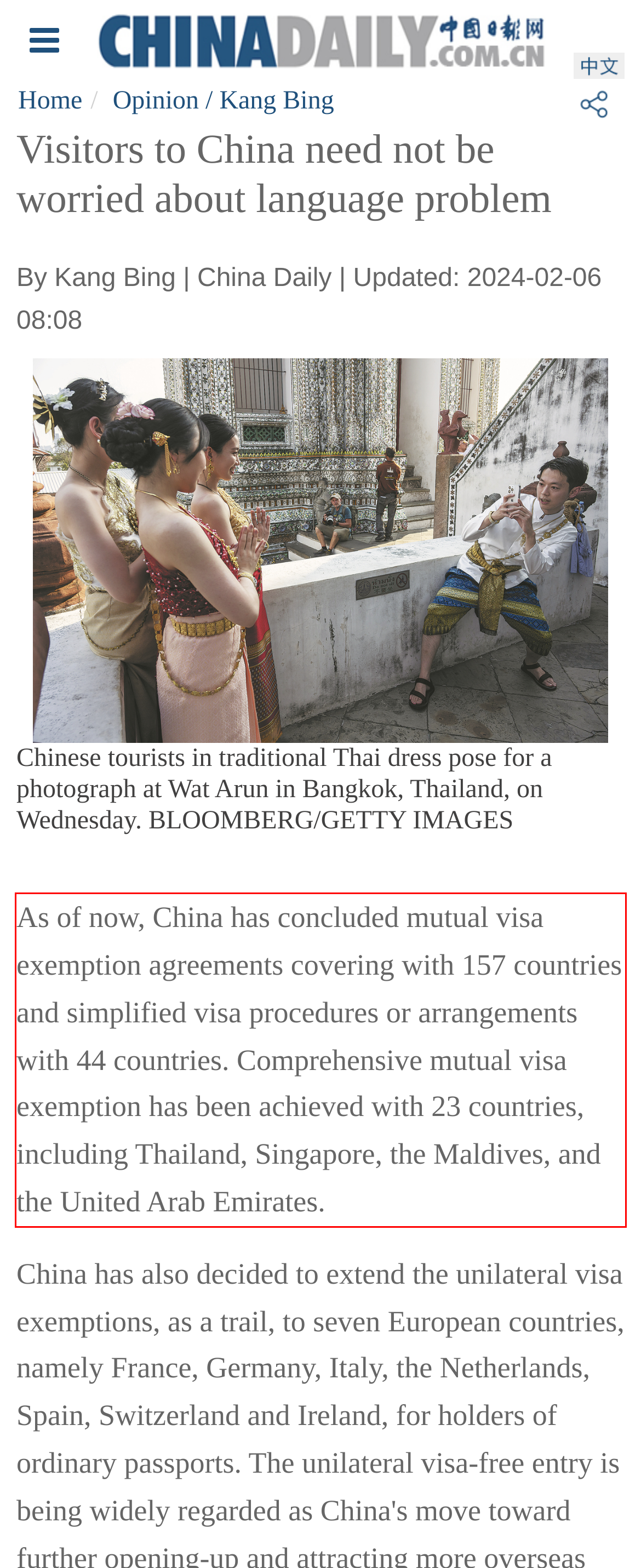Please perform OCR on the UI element surrounded by the red bounding box in the given webpage screenshot and extract its text content.

As of now, China has concluded mutual visa exemption agreements covering with 157 countries and simplified visa procedures or arrangements with 44 countries. Comprehensive mutual visa exemption has been achieved with 23 countries, including Thailand, Singapore, the Maldives, and the United Arab Emirates.